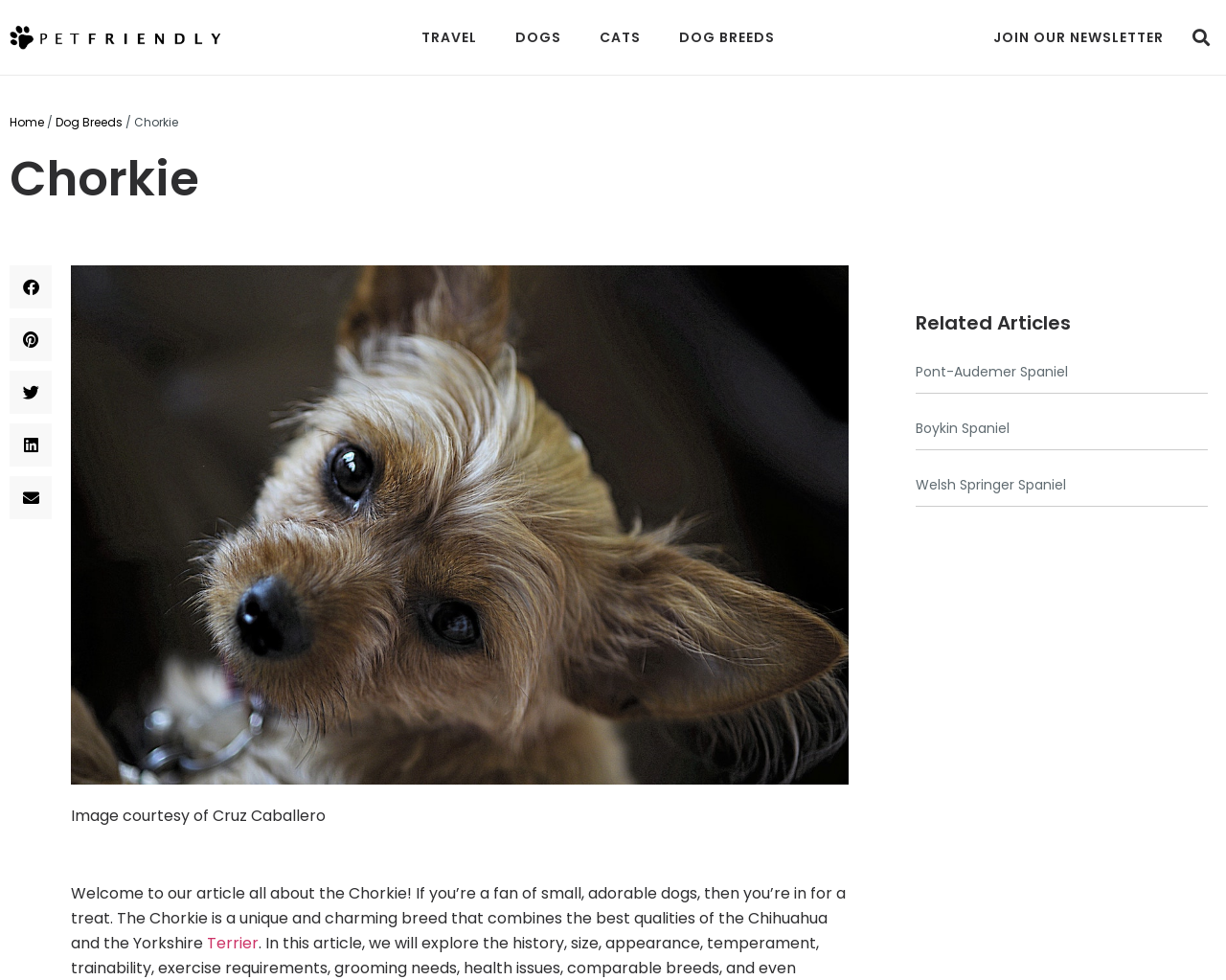Describe all visible elements and their arrangement on the webpage.

This webpage is about the Chorkie breed, a unique and charming mix of the Chihuahua and the Yorkshire Terrier. At the top, there are several links to navigate to different sections of the website, including "TRAVEL", "DOGS", "CATS", and "DOG BREEDS". Below these links, there is a heading to "JOIN OUR NEWSLETTER" with a link to sign up. On the top right, there is a search bar with a "Search" button.

On the left side, there are links to "Home" and "Dog Breeds", separated by a slash. Below these links, there is a heading with the title "Chorkie". On the same level, there are social media sharing buttons for Facebook, Pinterest, Twitter, LinkedIn, and email.

The main content of the webpage starts with an image of a Chorkie, courtesy of Cruz Caballero. Below the image, there is a paragraph of text that welcomes readers to the article about the Chorkie breed, describing it as a unique and charming mix of the Chihuahua and the Yorkshire Terrier.

Further down, there is a section titled "Related Articles" with three articles listed, each with a heading and a link to the article. The articles are about the Pont-Audemer Spaniel, Boykin Spaniel, and Welsh Springer Spaniel breeds.